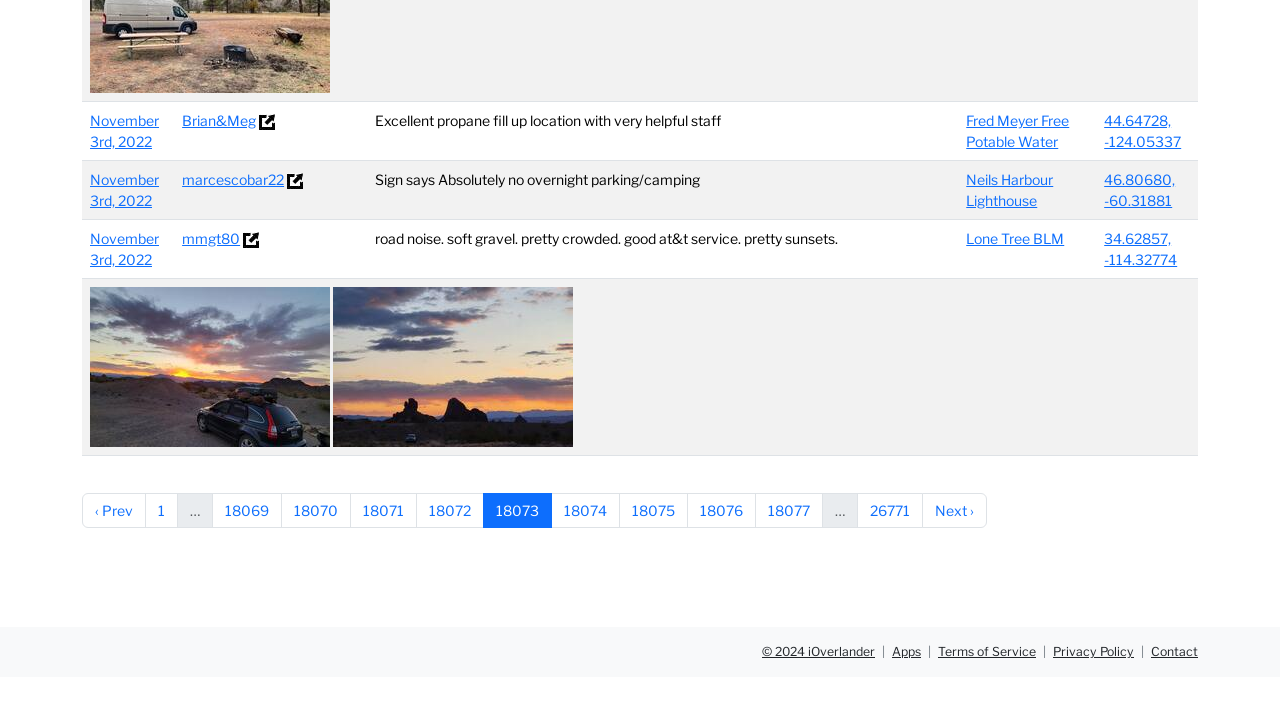Specify the bounding box coordinates of the area to click in order to execute this command: 'search this site'. The coordinates should consist of four float numbers ranging from 0 to 1, and should be formatted as [left, top, right, bottom].

None